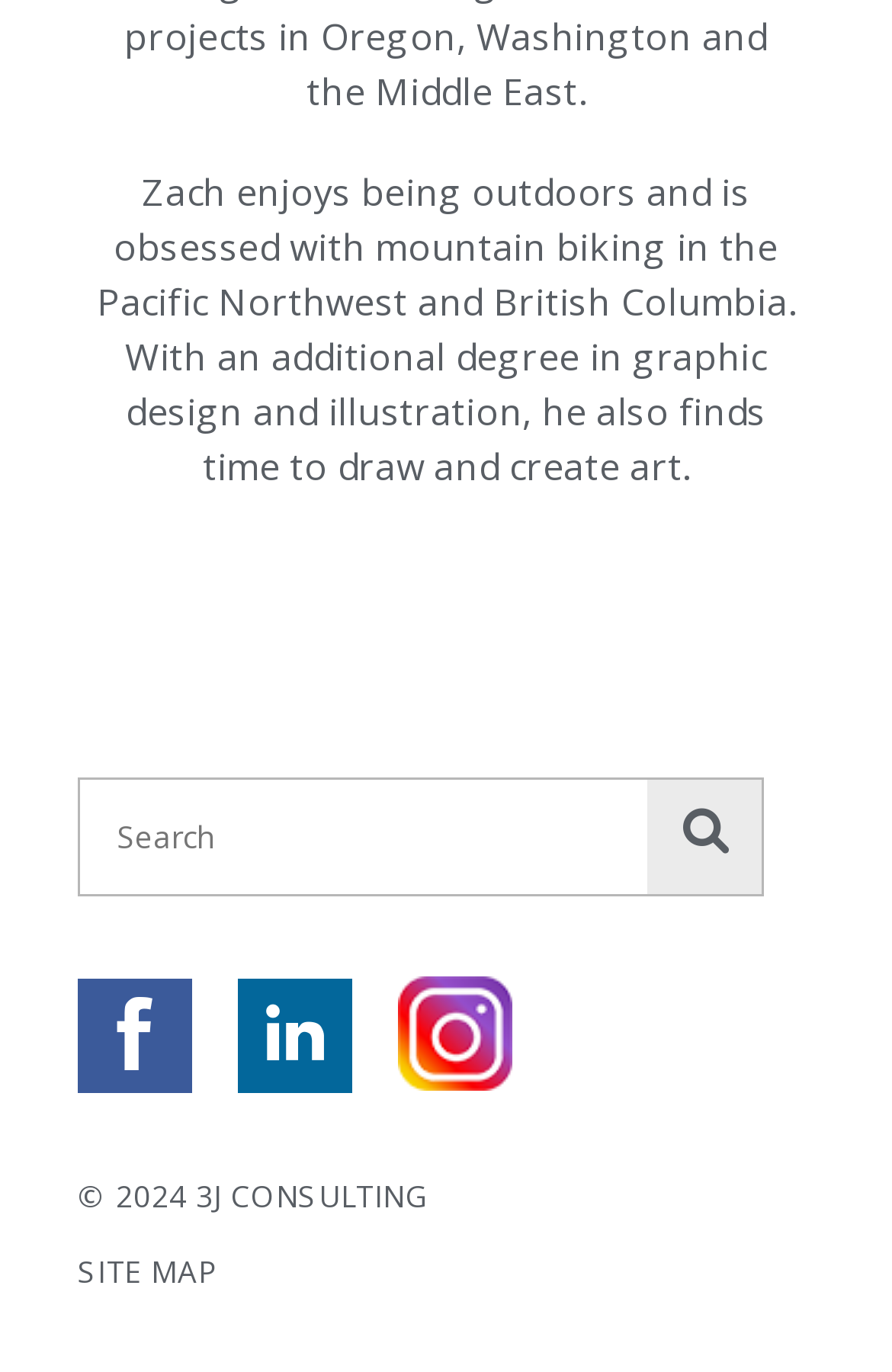Refer to the image and provide an in-depth answer to the question:
What is Zach's hobby?

From the StaticText element, we can see that Zach enjoys being outdoors and is obsessed with mountain biking in the Pacific Northwest and British Columbia.